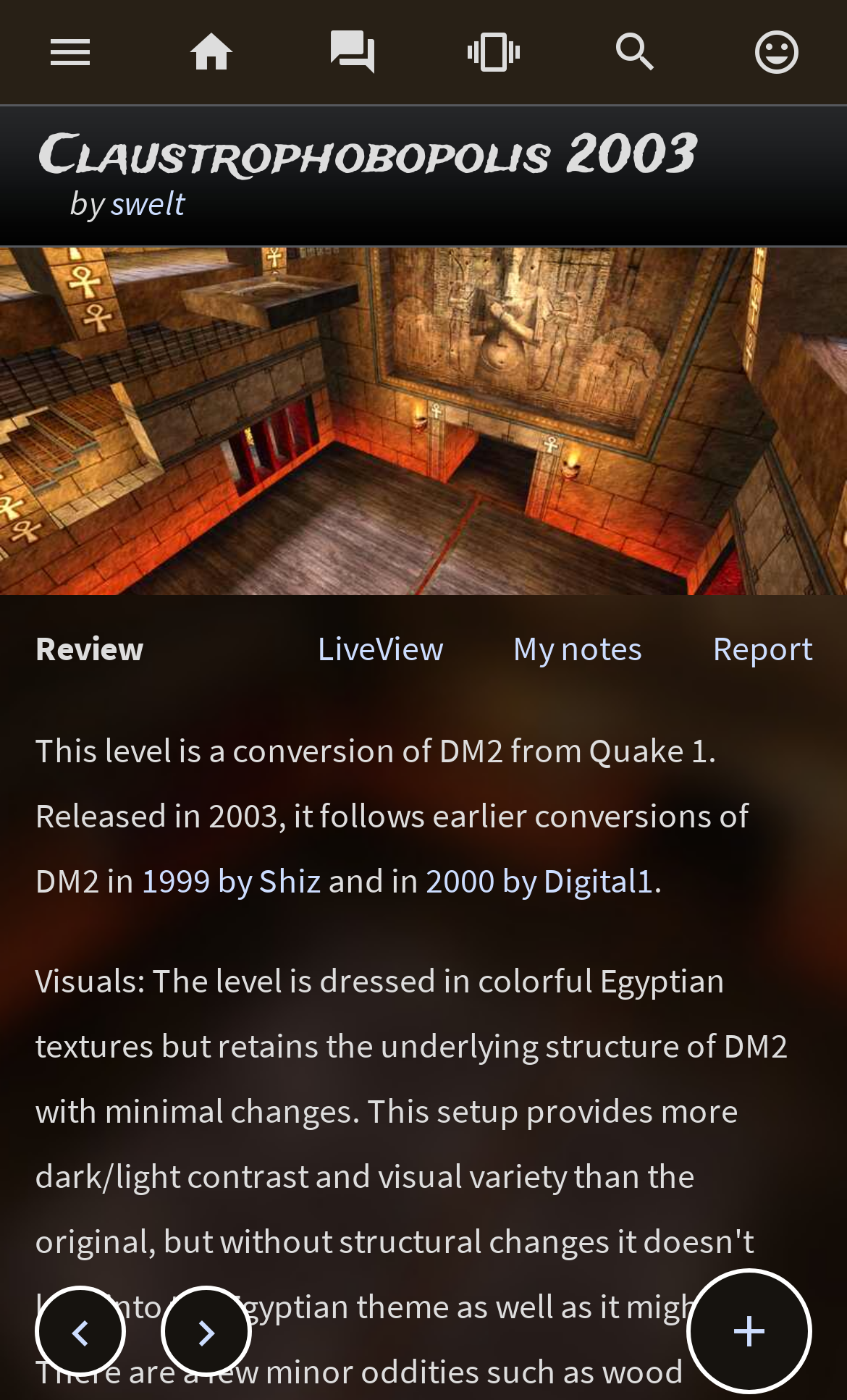Identify the coordinates of the bounding box for the element that must be clicked to accomplish the instruction: "Read the review of Claustrophobopolis 2003".

[0.046, 0.085, 0.823, 0.14]